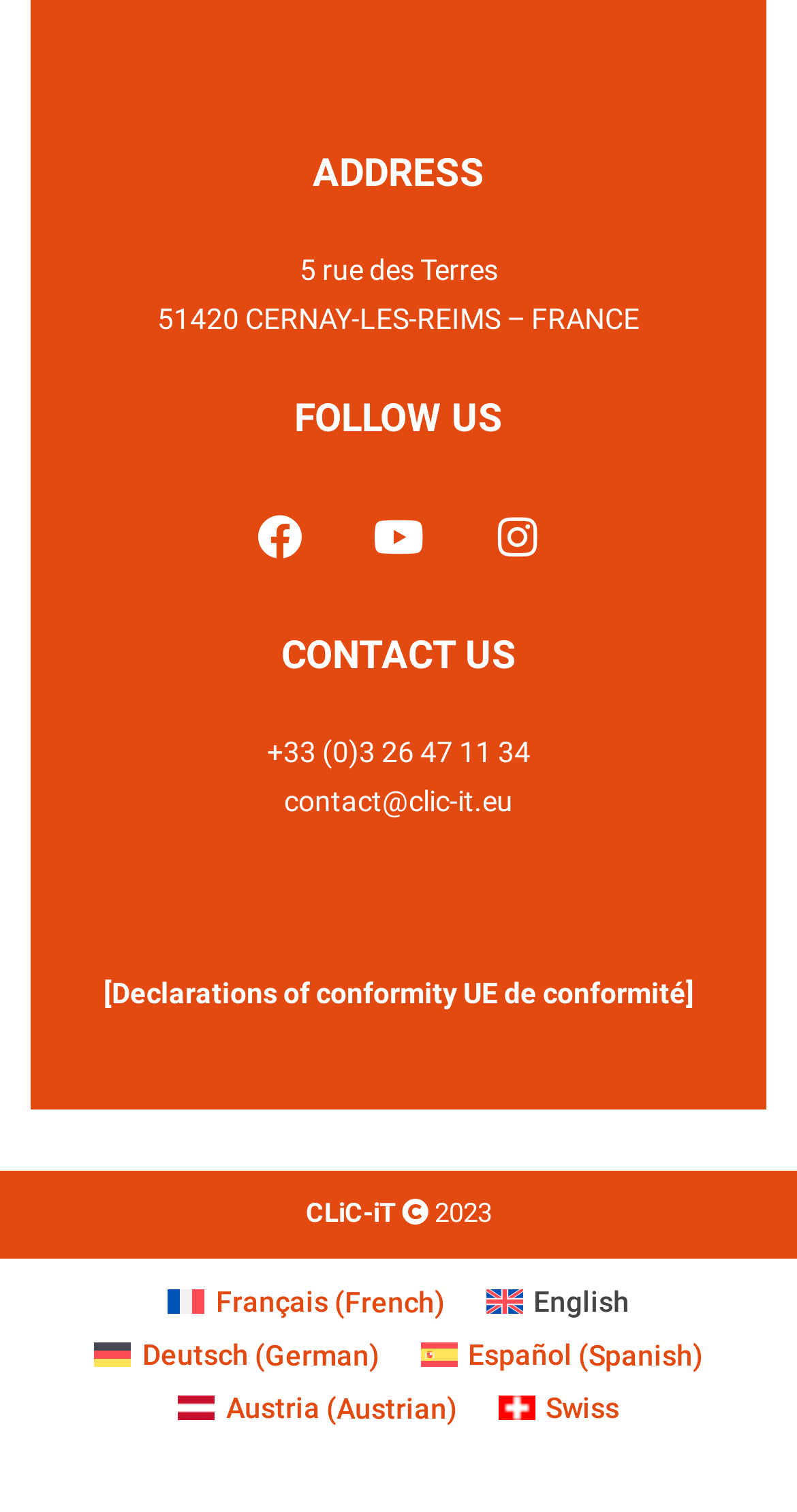Determine the bounding box coordinates for the area that needs to be clicked to fulfill this task: "Check to save your name, email, and website". The coordinates must be given as four float numbers between 0 and 1, i.e., [left, top, right, bottom].

None